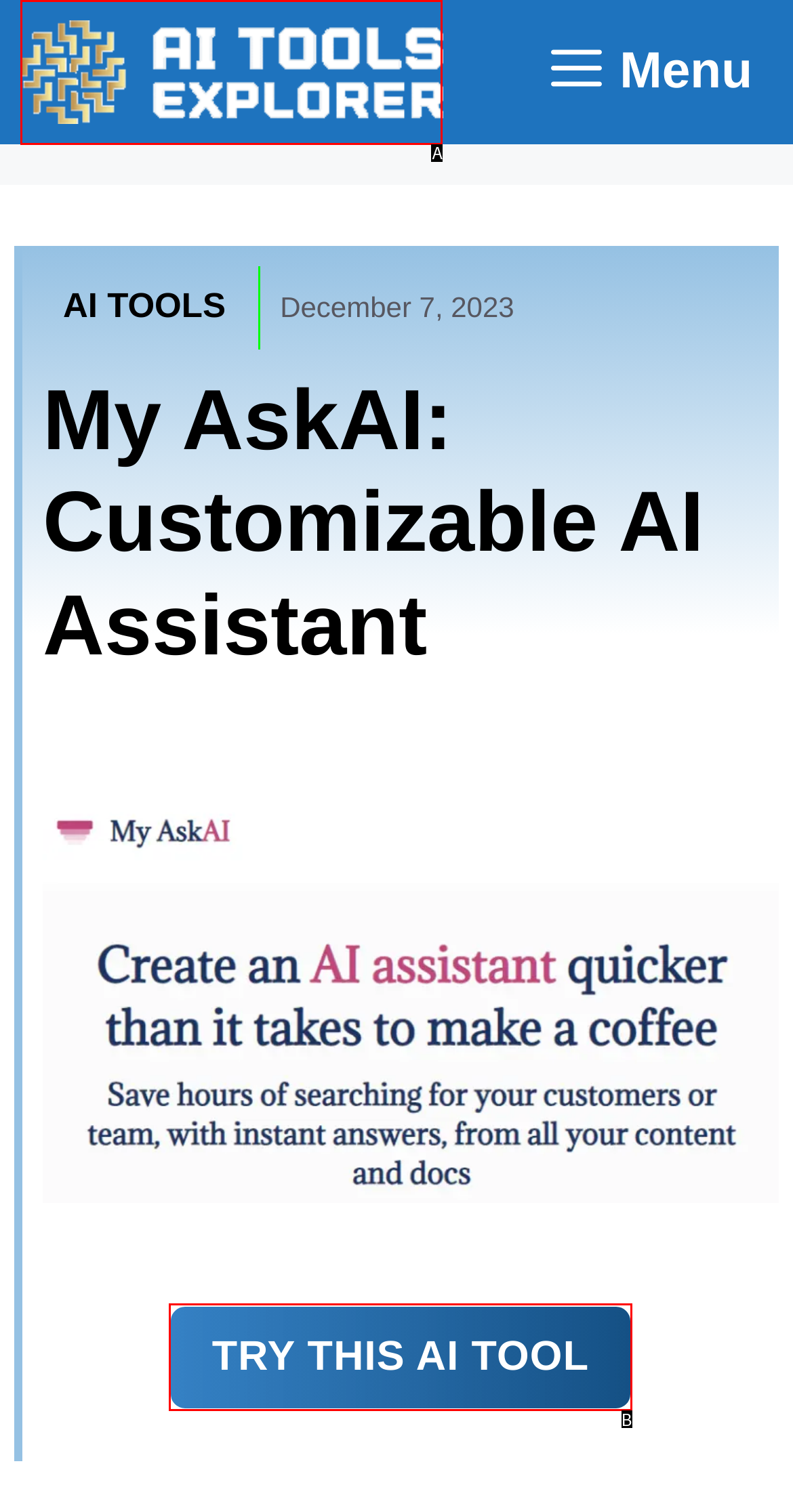Determine which HTML element fits the description: Try THIS AI tool. Answer with the letter corresponding to the correct choice.

B